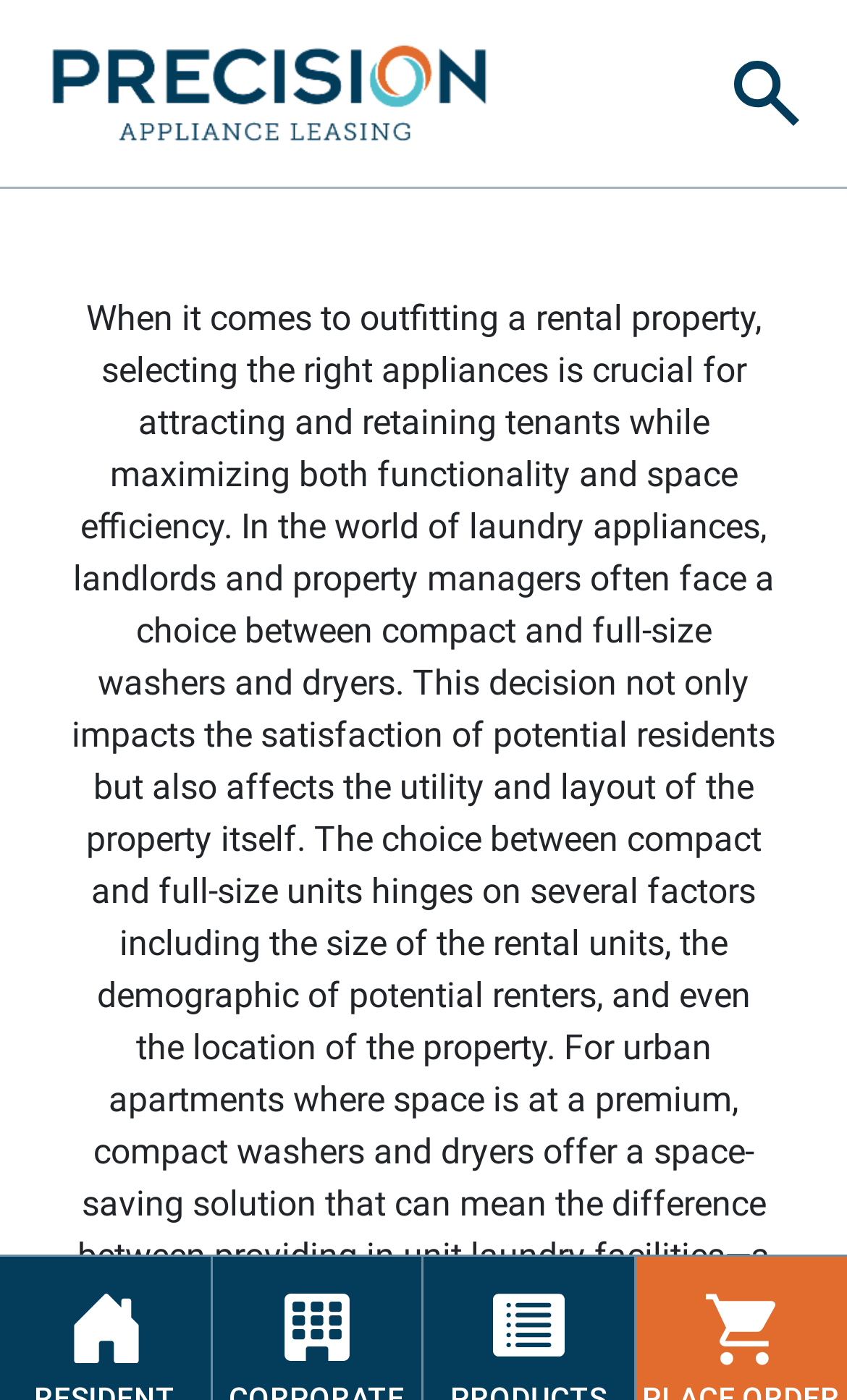What is the purpose of the button on the top right?
Using the image, respond with a single word or phrase.

Search